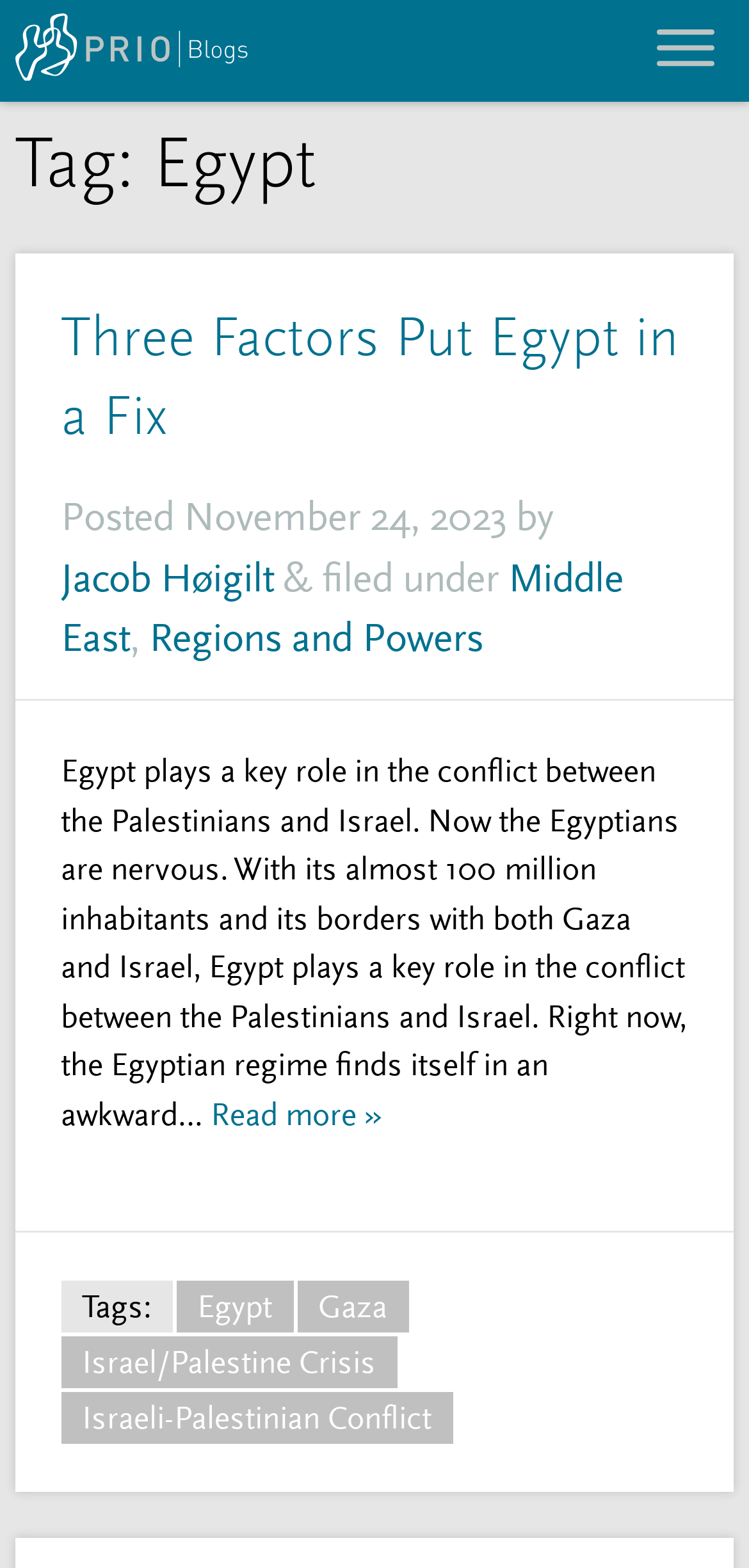Please answer the following question using a single word or phrase: 
What is the region mentioned in the article?

Middle East